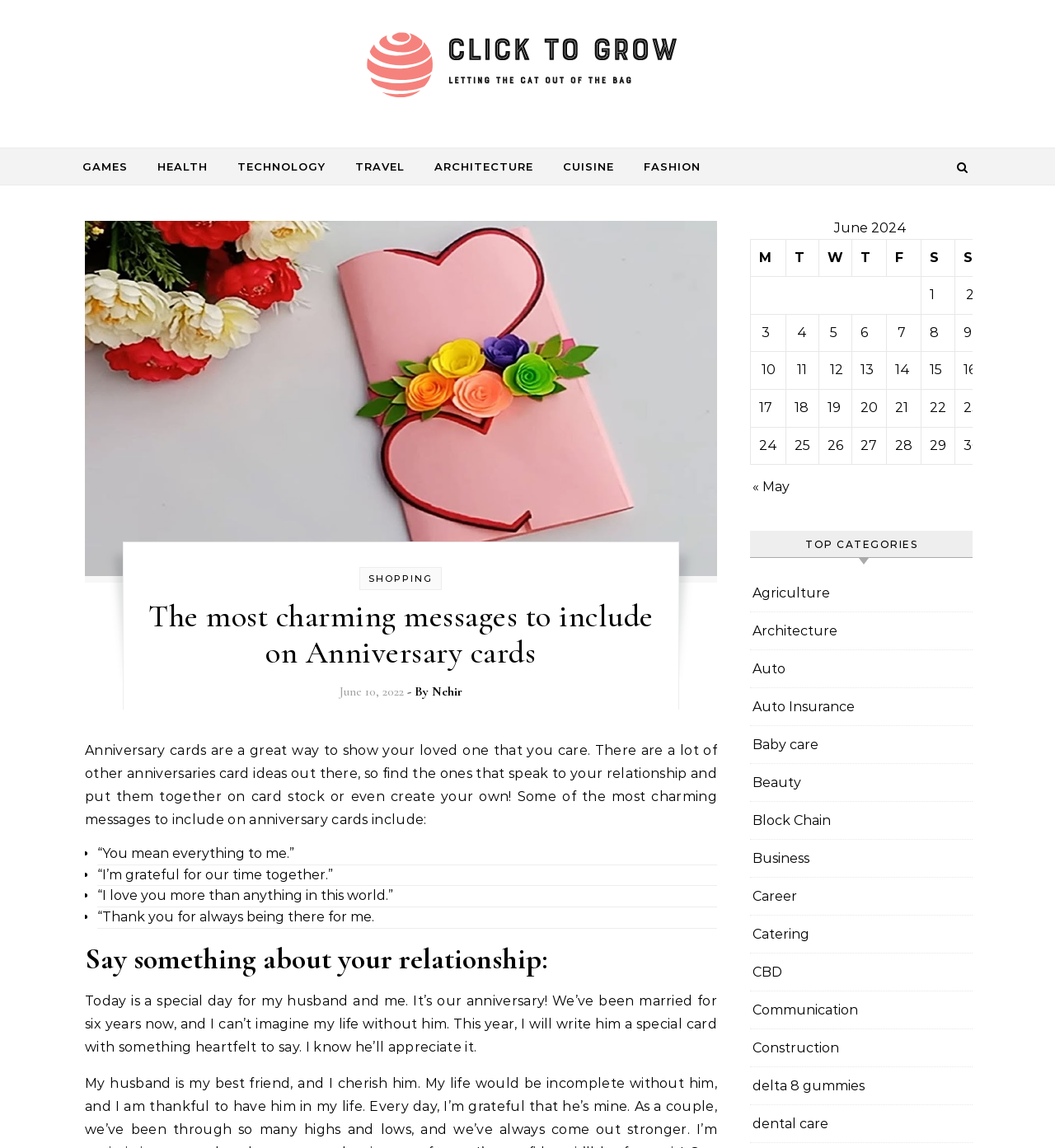Could you indicate the bounding box coordinates of the region to click in order to complete this instruction: "Click the Submit button".

None